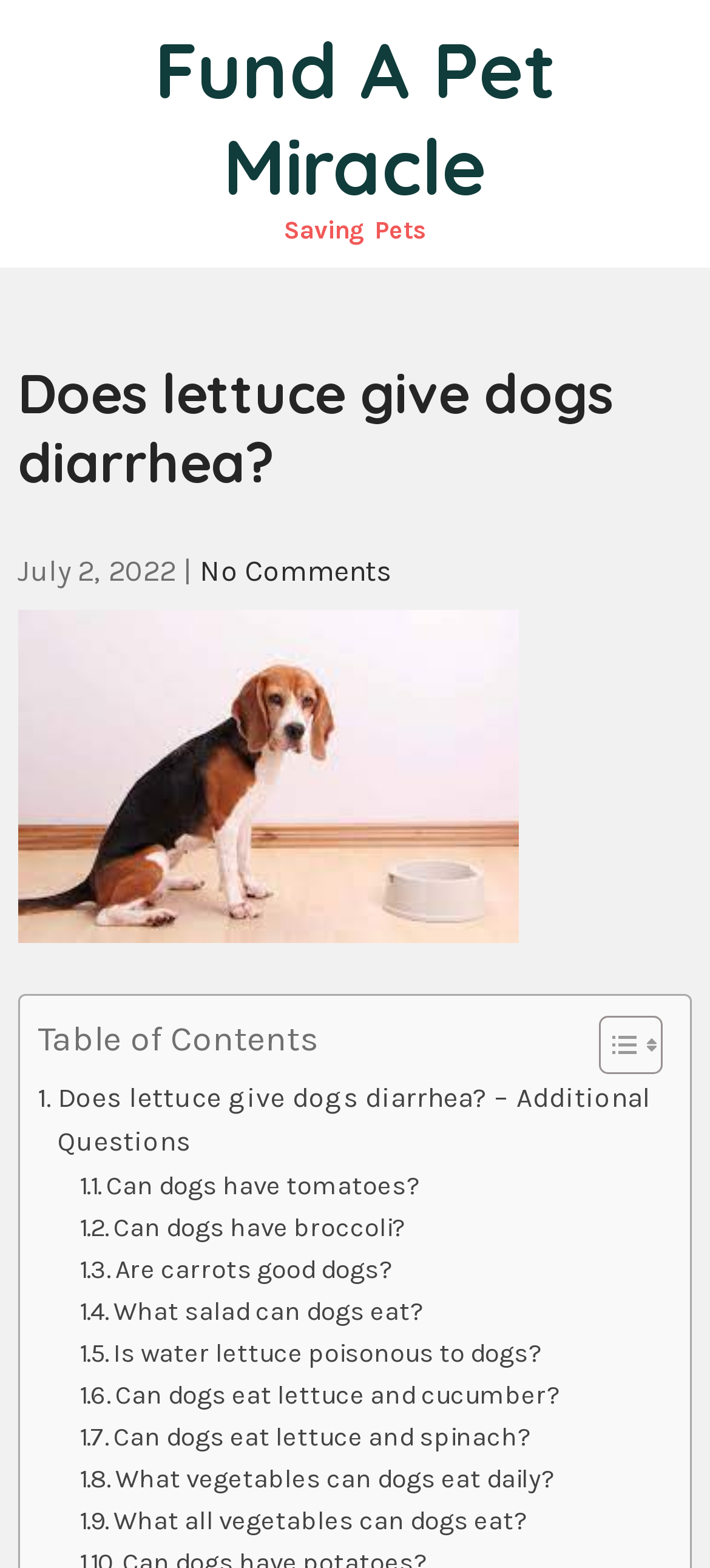Please find the bounding box coordinates (top-left x, top-left y, bottom-right x, bottom-right y) in the screenshot for the UI element described as follows: Fund A Pet Miracle

[0.218, 0.014, 0.782, 0.137]